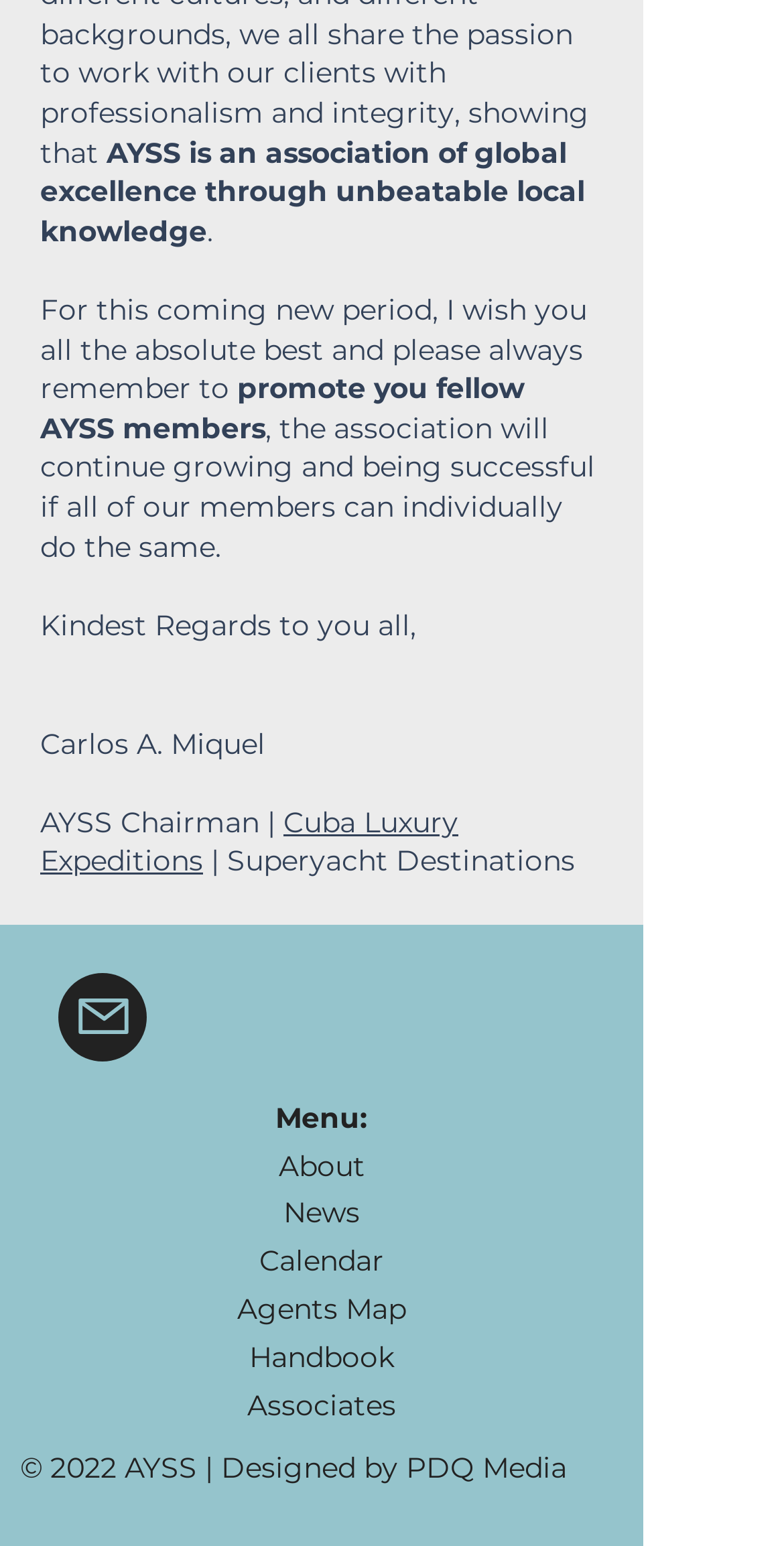What is the name of the AYSS Chairman?
Use the information from the screenshot to give a comprehensive response to the question.

I found the answer by looking at the StaticText element with the text 'Carlos A. Miquel' which is located below the text 'Kindest Regards to you all,' and above the text 'AYSS Chairman |'. This suggests that Carlos A. Miquel is the Chairman of AYSS.